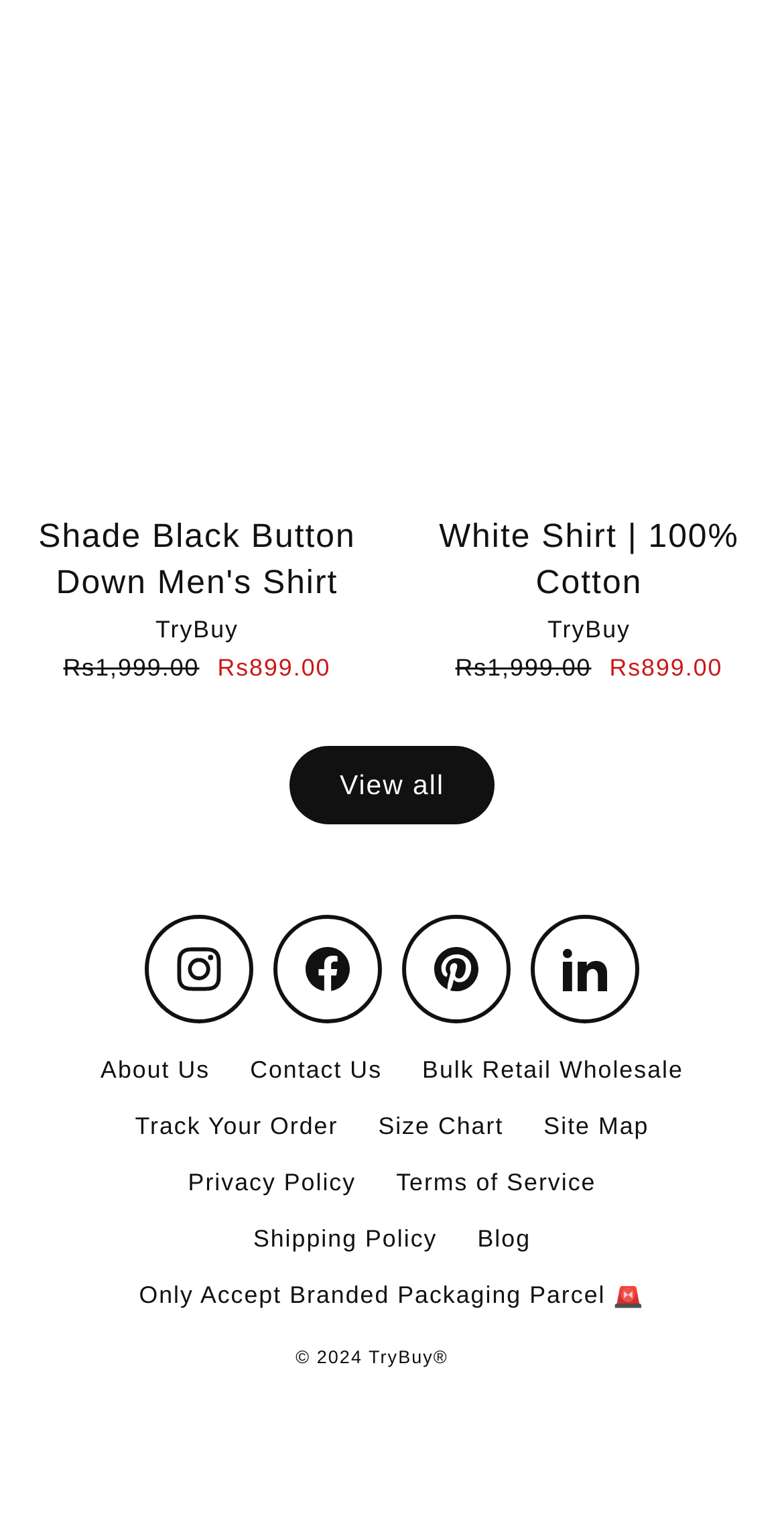Give a one-word or phrase response to the following question: What is the warning message in the footer section?

Only Accept Branded Packaging Parcel